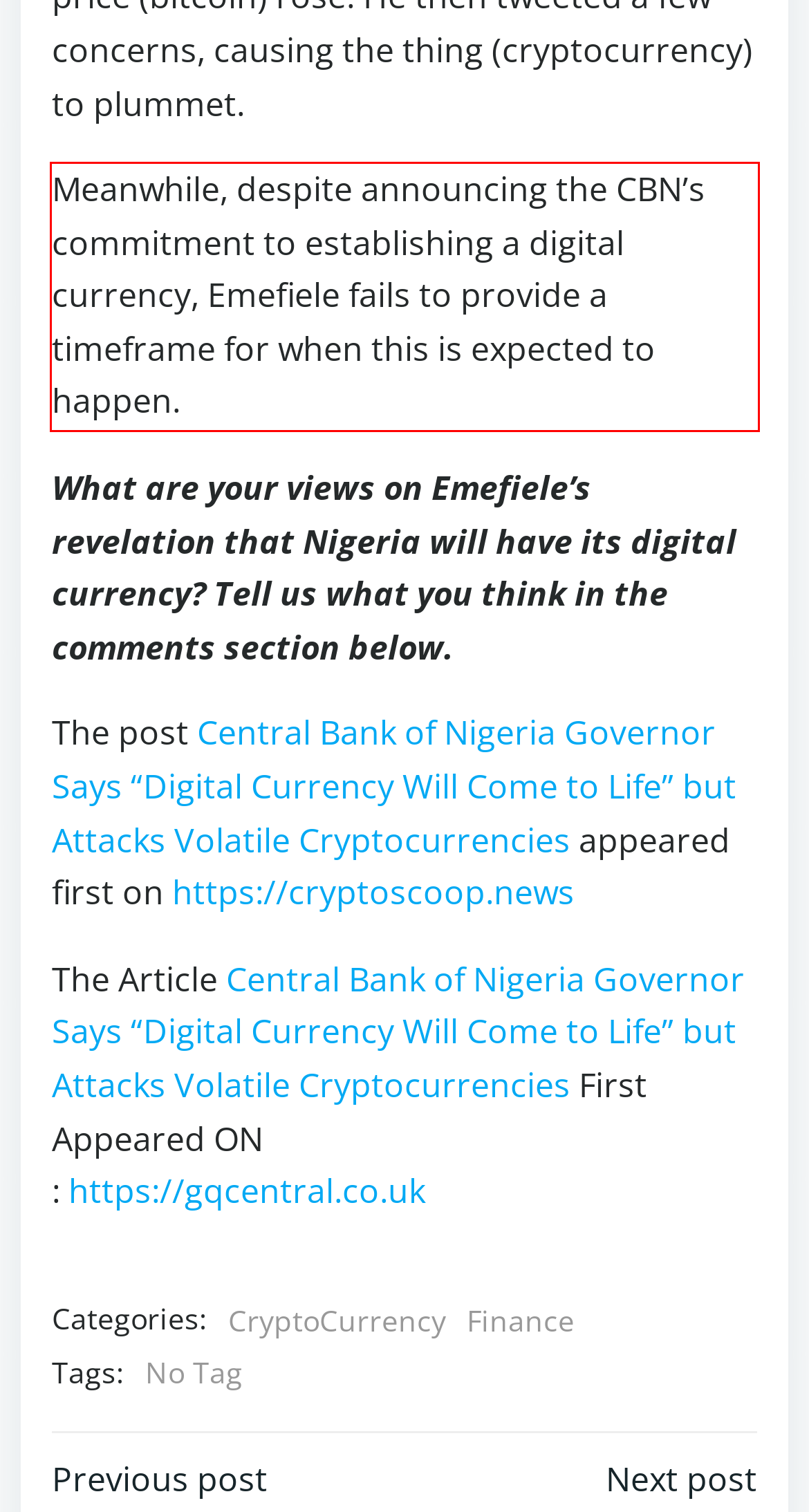Using OCR, extract the text content found within the red bounding box in the given webpage screenshot.

Meanwhile, despite announcing the CBN’s commitment to establishing a digital currency, Emefiele fails to provide a timeframe for when this is expected to happen.